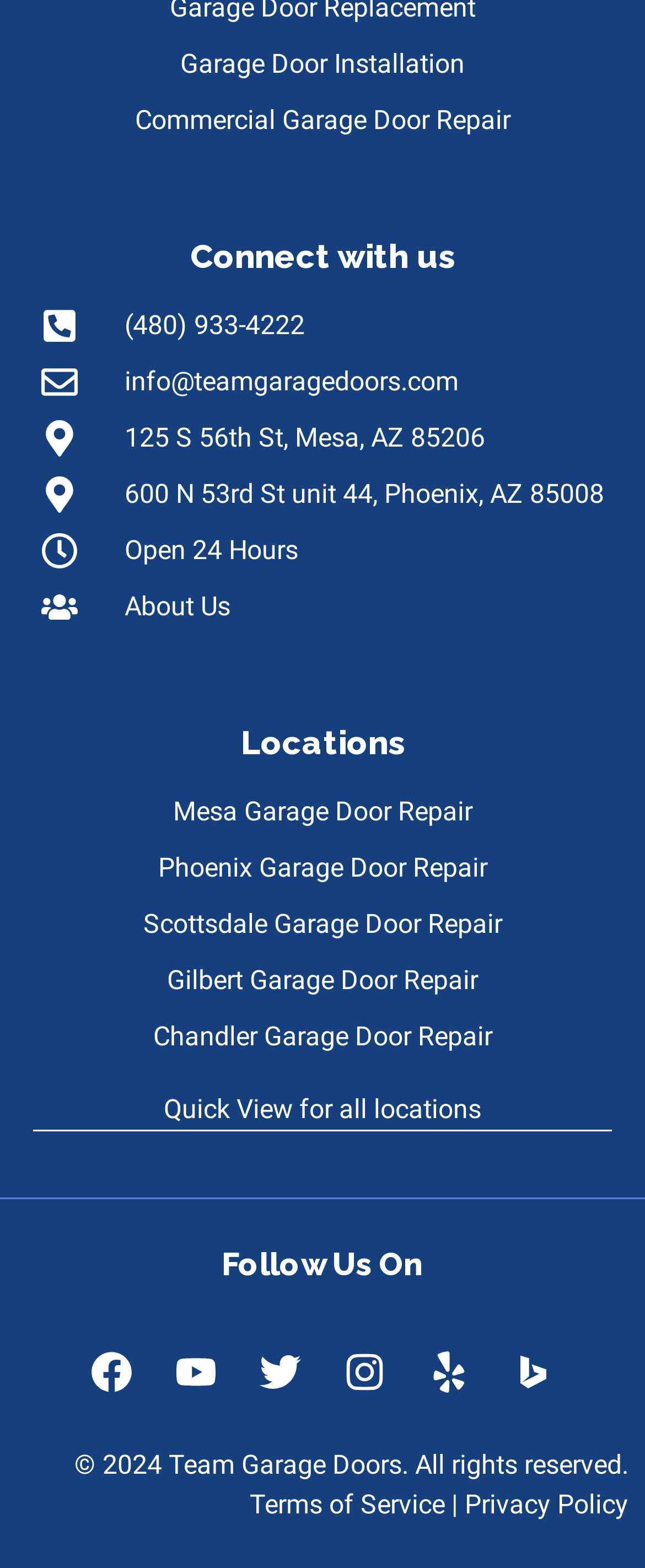Can you show the bounding box coordinates of the region to click on to complete the task described in the instruction: "Learn about Microsoft company news"?

None